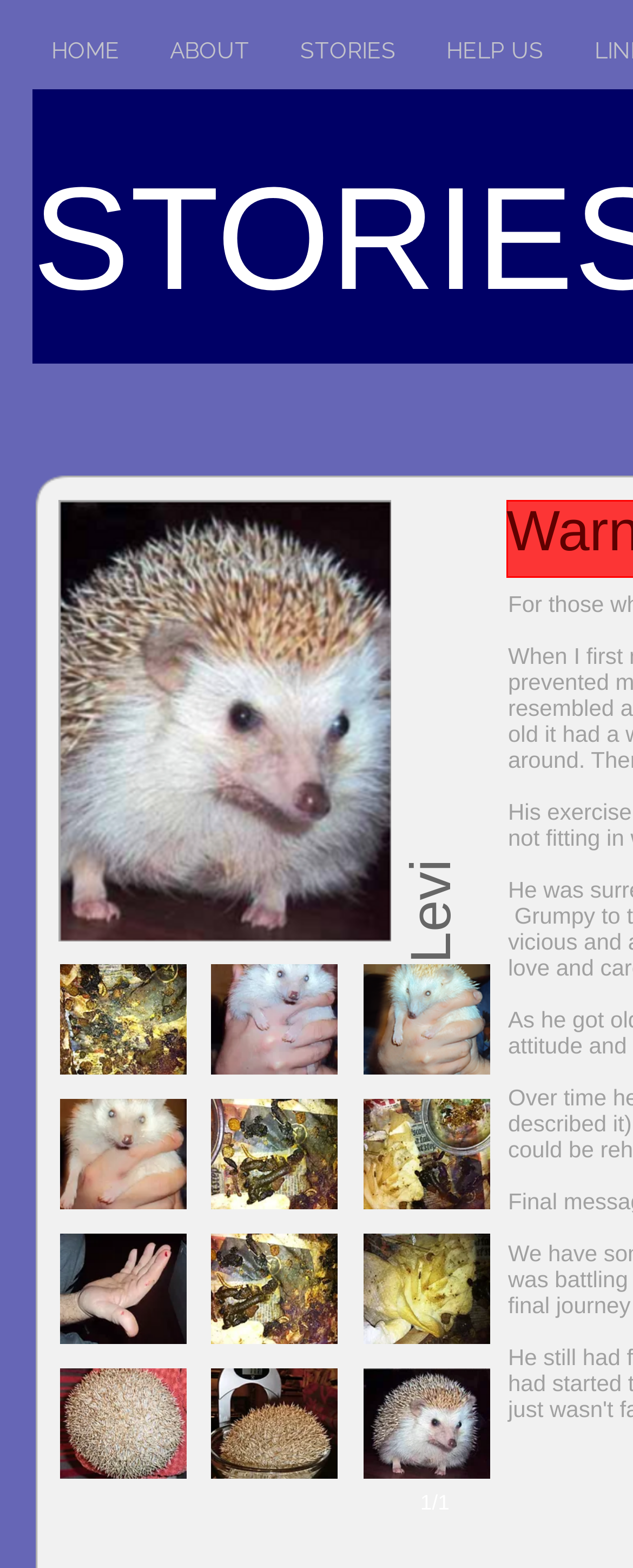Identify the bounding box coordinates of the area that should be clicked in order to complete the given instruction: "View the Tex9.Net Comes Next introduction". The bounding box coordinates should be four float numbers between 0 and 1, i.e., [left, top, right, bottom].

None